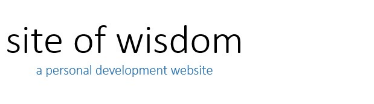Please provide a comprehensive answer to the question below using the information from the image: What type of resources does the website provide?

The type of resources provided by the website can be determined by looking at the description of the website, which states that it serves as a resource for individuals seeking guidance and wisdom through various life challenges.